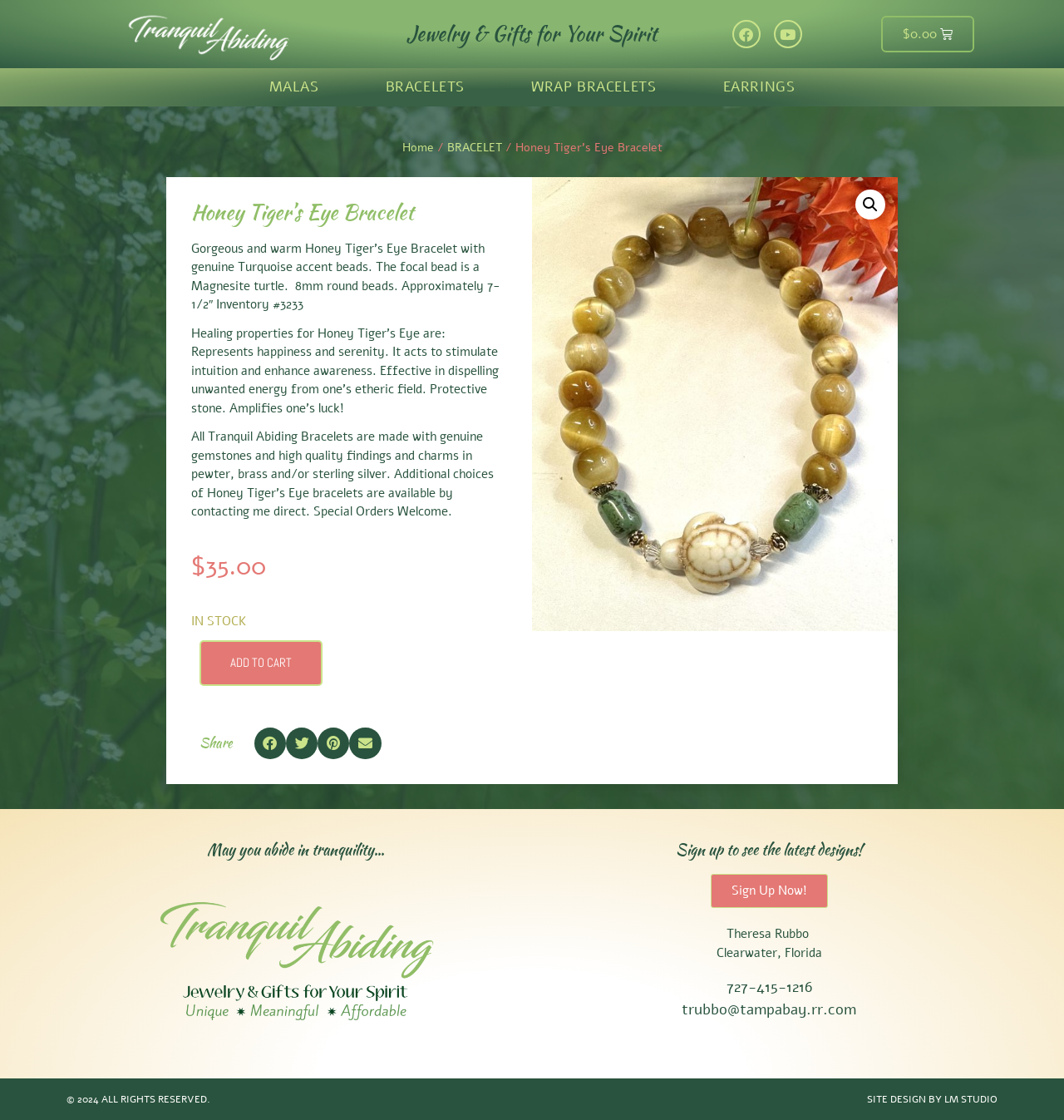Given the element description aria-label="Share on facebook", specify the bounding box coordinates of the corresponding UI element in the format (top-left x, top-left y, bottom-right x, bottom-right y). All values must be between 0 and 1.

[0.239, 0.649, 0.269, 0.678]